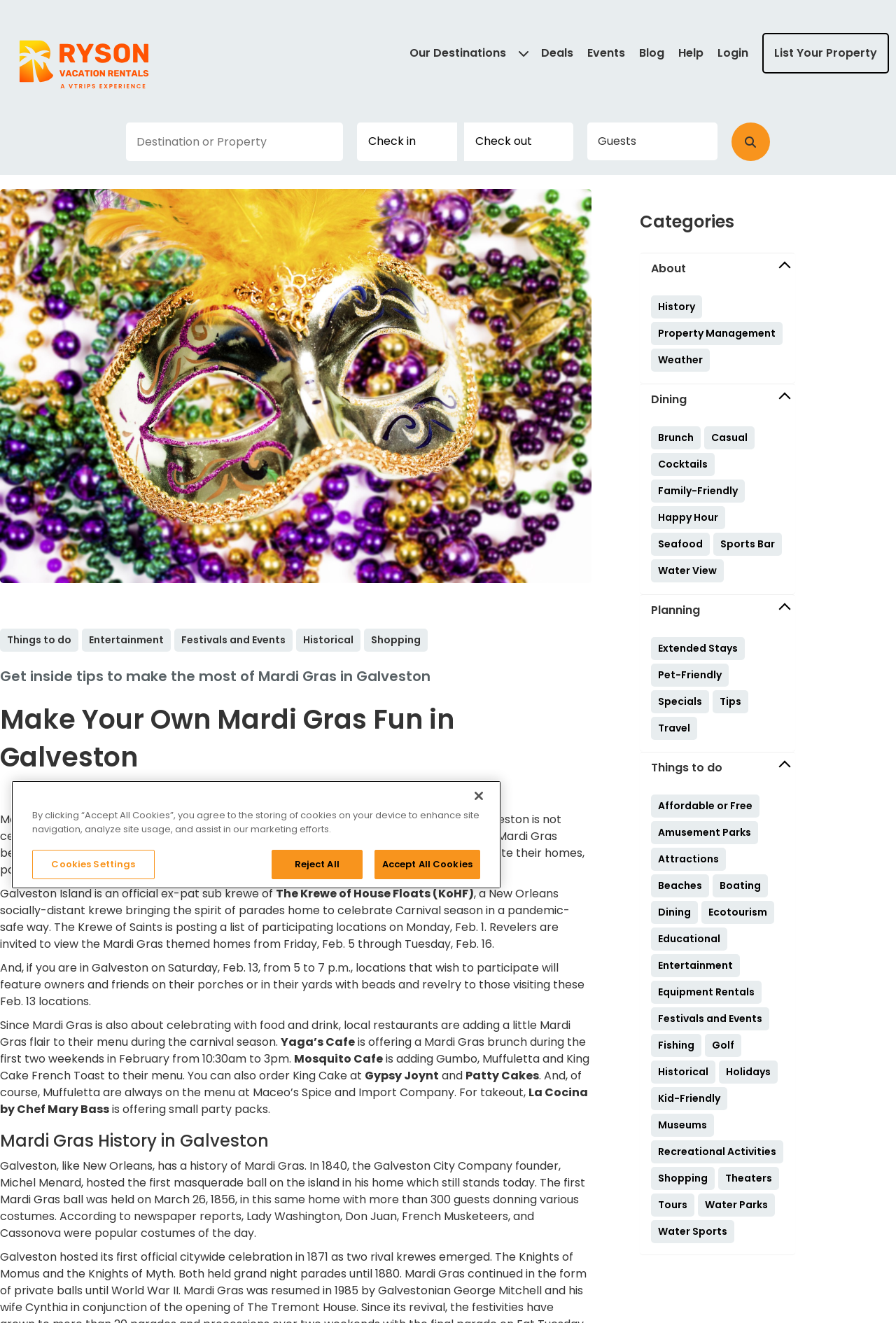Give an extensive and precise description of the webpage.

This webpage is about making the most of Mardi Gras in Galveston, Texas. At the top, there is a navigation bar with links to various destinations, deals, events, blog, help, login, and list your property. Below the navigation bar, there is a search bar with buttons to check in, check out, and select the number of guests.

On the left side of the page, there is a large image related to Mardi Gras in Galveston. Above the image, there are several categories listed, including things to do, entertainment, festivals and events, historical, and shopping.

The main content of the page is divided into several sections. The first section provides tips on how to make the most of Mardi Gras in Galveston, despite the fact that the city is not celebrating it on a grand scale this year. It mentions that homeowners are invited to decorate their homes, porches, and yards for Mardi Gras, and that a list of participating locations will be posted on February 1.

The next section talks about local restaurants that are adding Mardi Gras flair to their menus during the carnival season. It mentions specific restaurants, such as Yaga's Cafe, Mosquito Cafe, Gypsy Joynt, Patty Cakes, and La Cocina by Chef Mary Bass, and the special dishes they are offering.

The third section is about the history of Mardi Gras in Galveston, dating back to 1840 when the Galveston City Company founder hosted the first masquerade ball on the island.

On the right side of the page, there is a sidebar with links to various categories, including about, history, property management, weather, dining, planning, and things to do. Each category has several sub-links to more specific topics.

Overall, the webpage provides information and tips on how to celebrate Mardi Gras in Galveston, as well as the history and culture of the city.